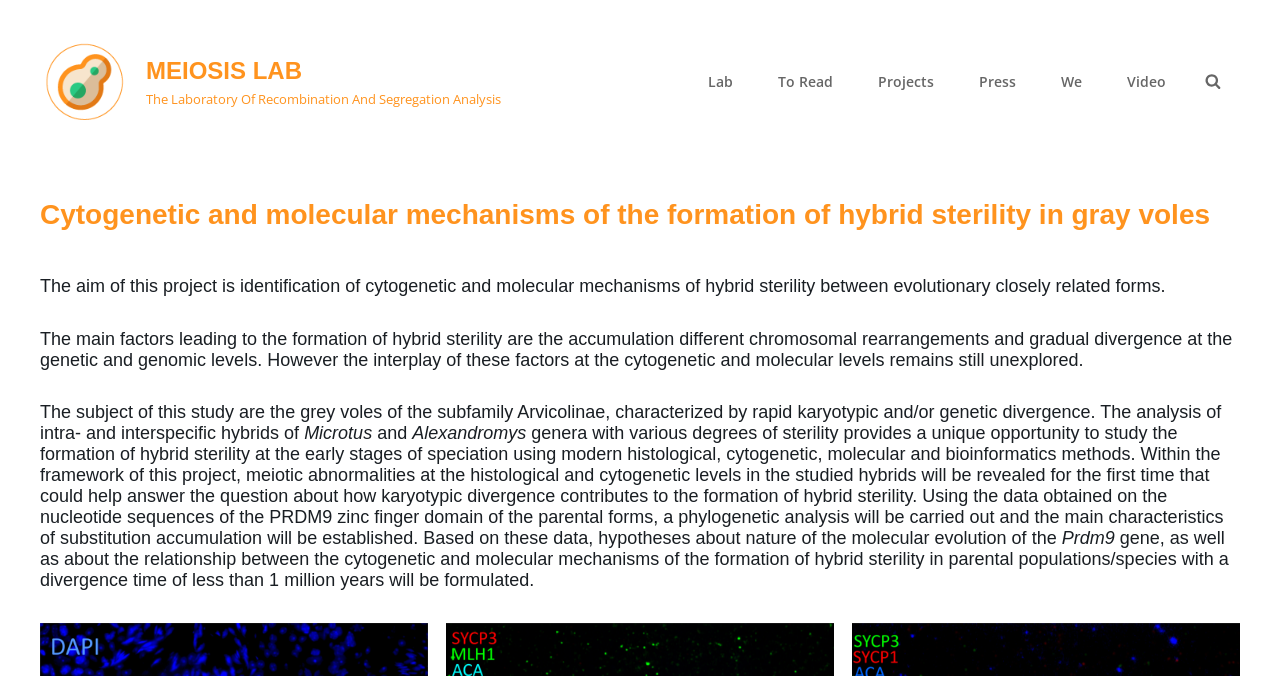Find the bounding box coordinates for the area you need to click to carry out the instruction: "Click the Meiosis Lab logo". The coordinates should be four float numbers between 0 and 1, indicated as [left, top, right, bottom].

[0.035, 0.062, 0.098, 0.178]